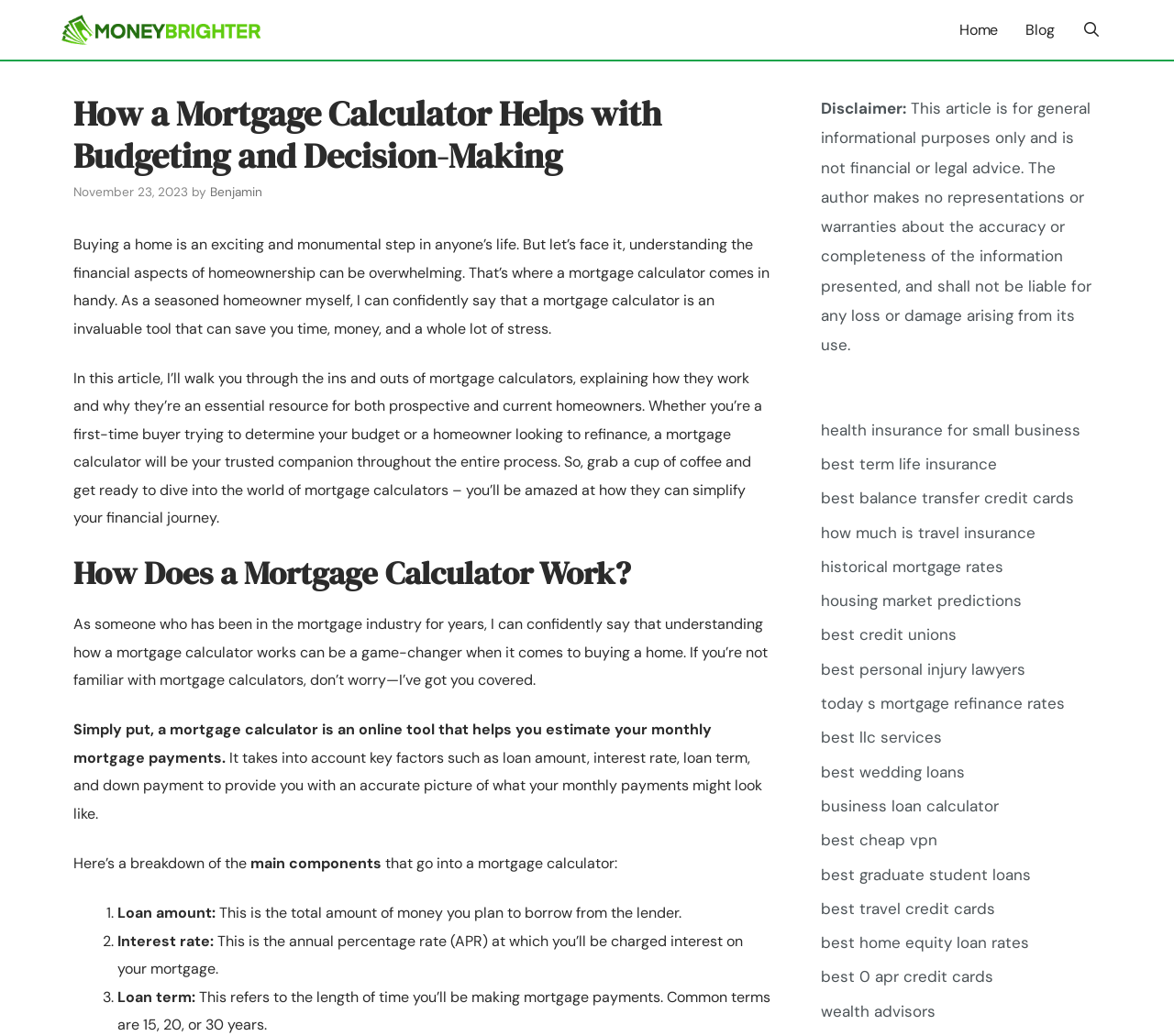Respond to the question with just a single word or phrase: 
Who is the author of this article?

Benjamin